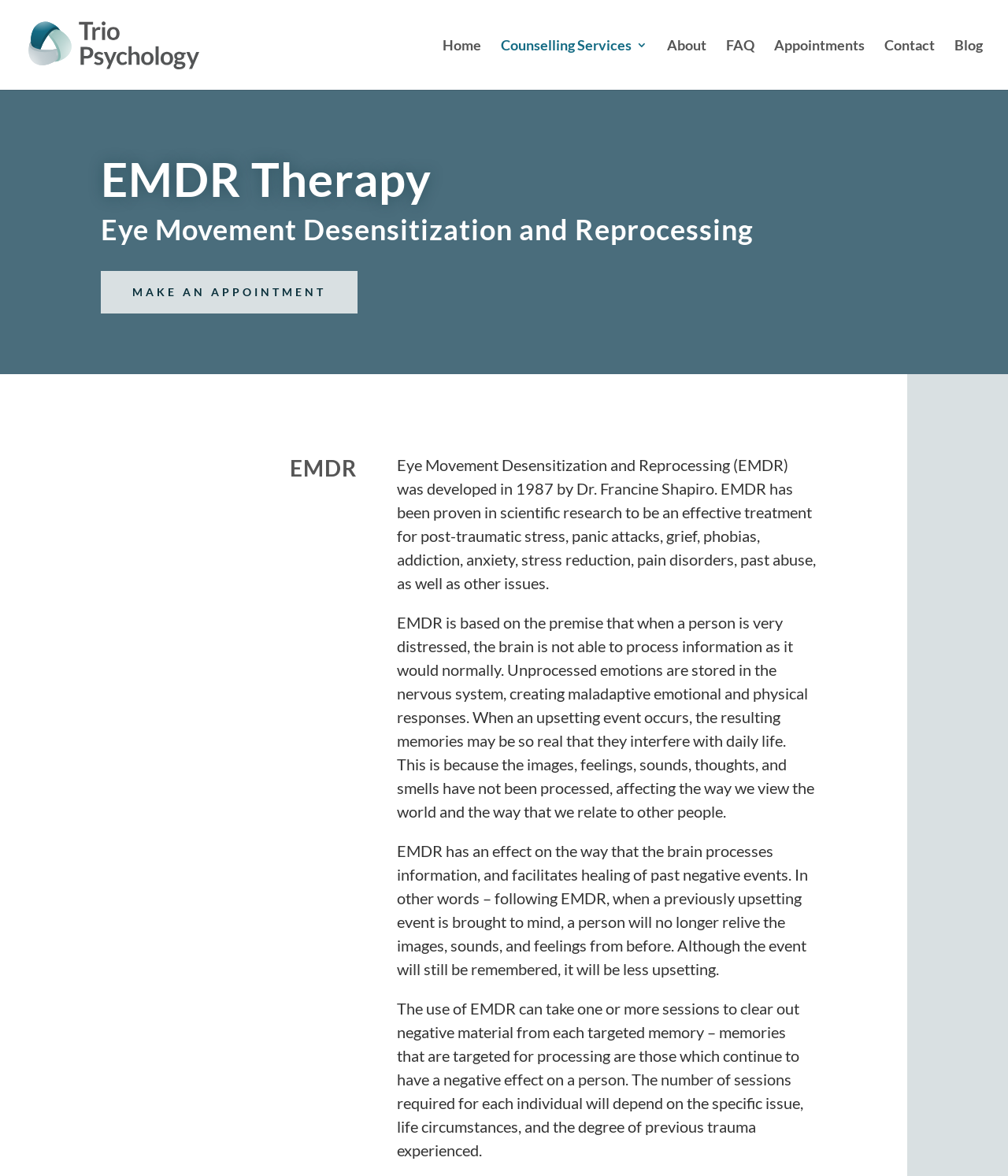Kindly determine the bounding box coordinates of the area that needs to be clicked to fulfill this instruction: "learn about EMDR therapy".

[0.1, 0.128, 0.9, 0.183]